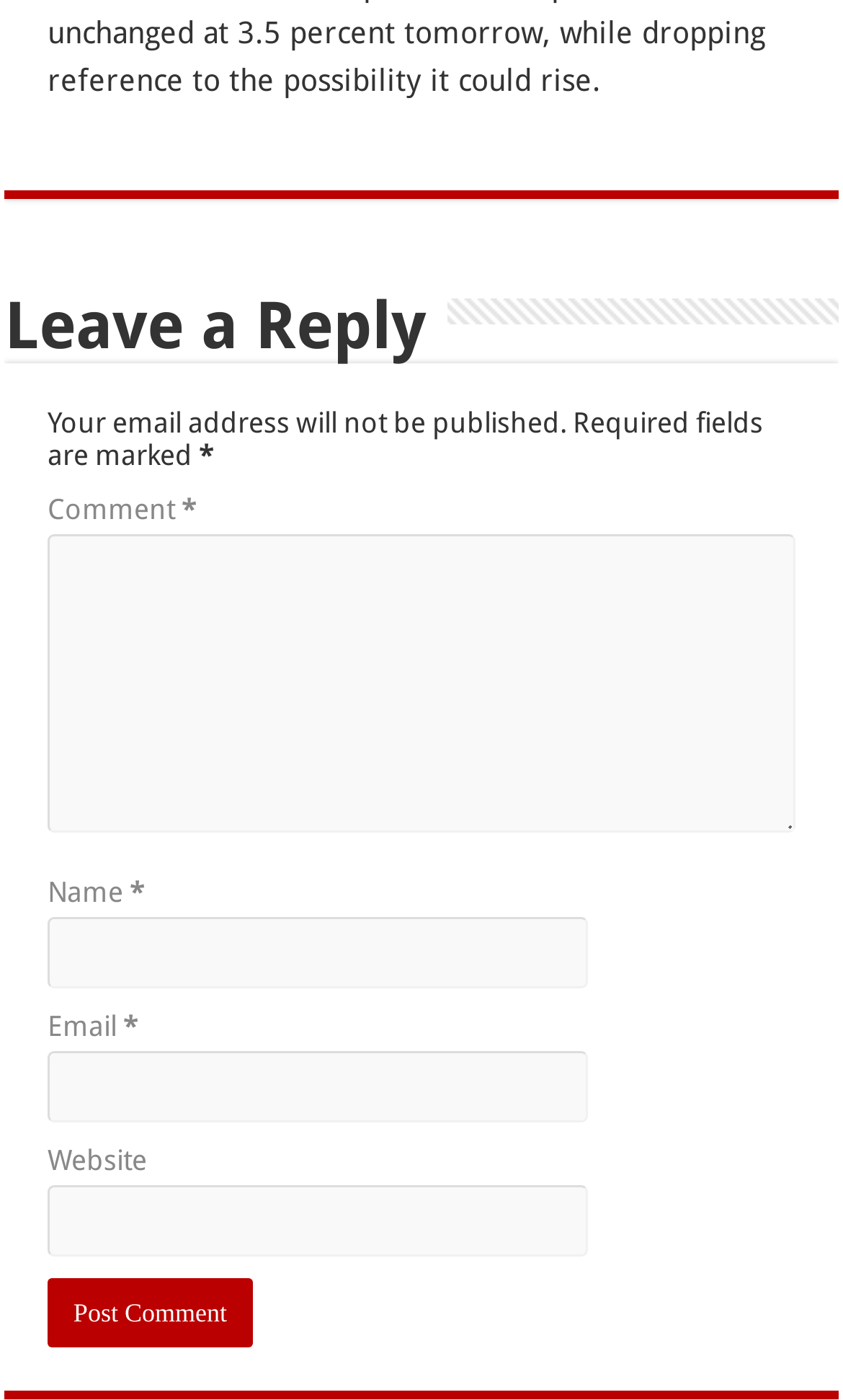What is the function of the button at the bottom?
Look at the image and answer the question using a single word or phrase.

Post Comment